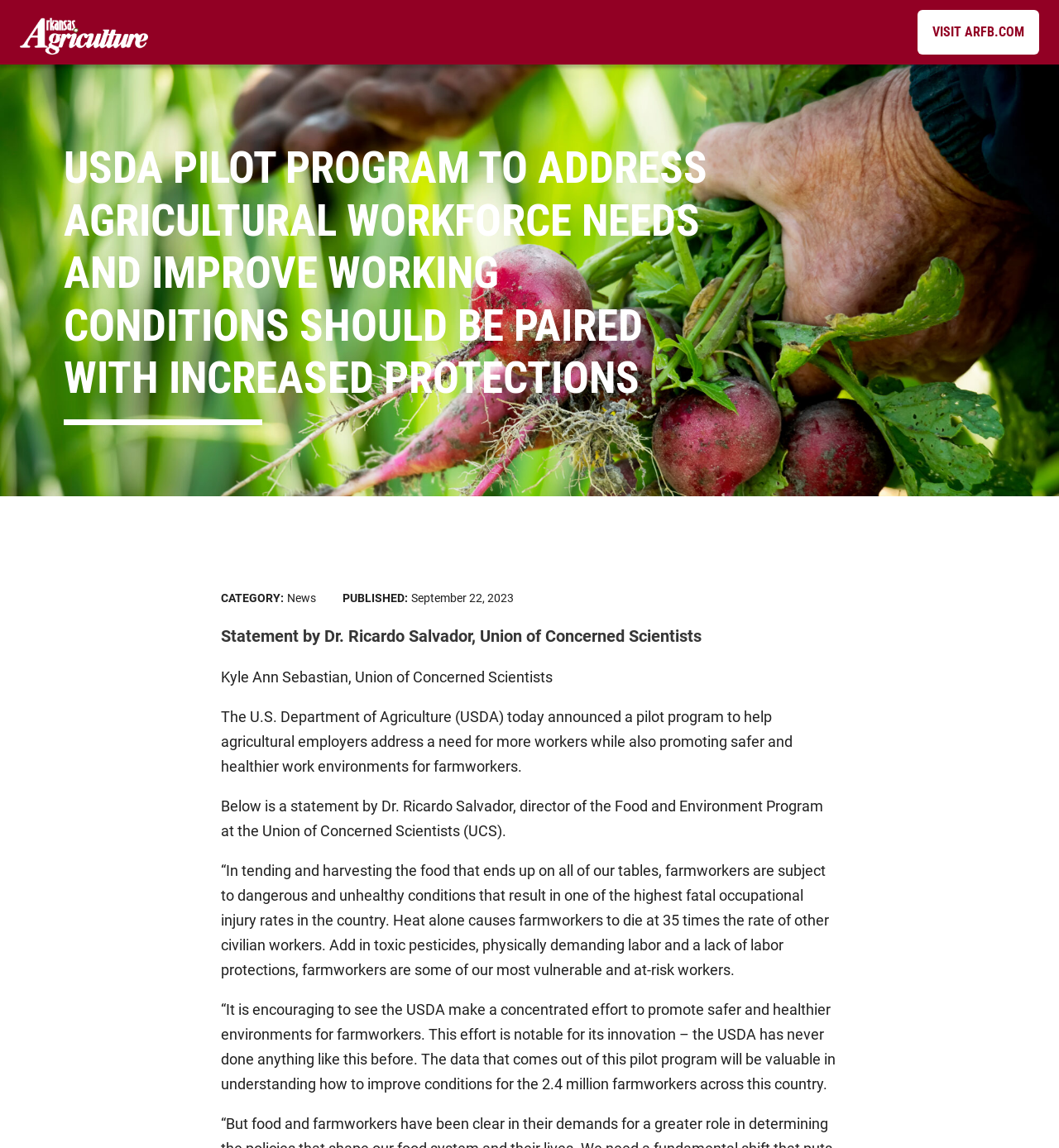Provide a short answer using a single word or phrase for the following question: 
Who is the director of the Food and Environment Program at the Union of Concerned Scientists?

Dr. Ricardo Salvador